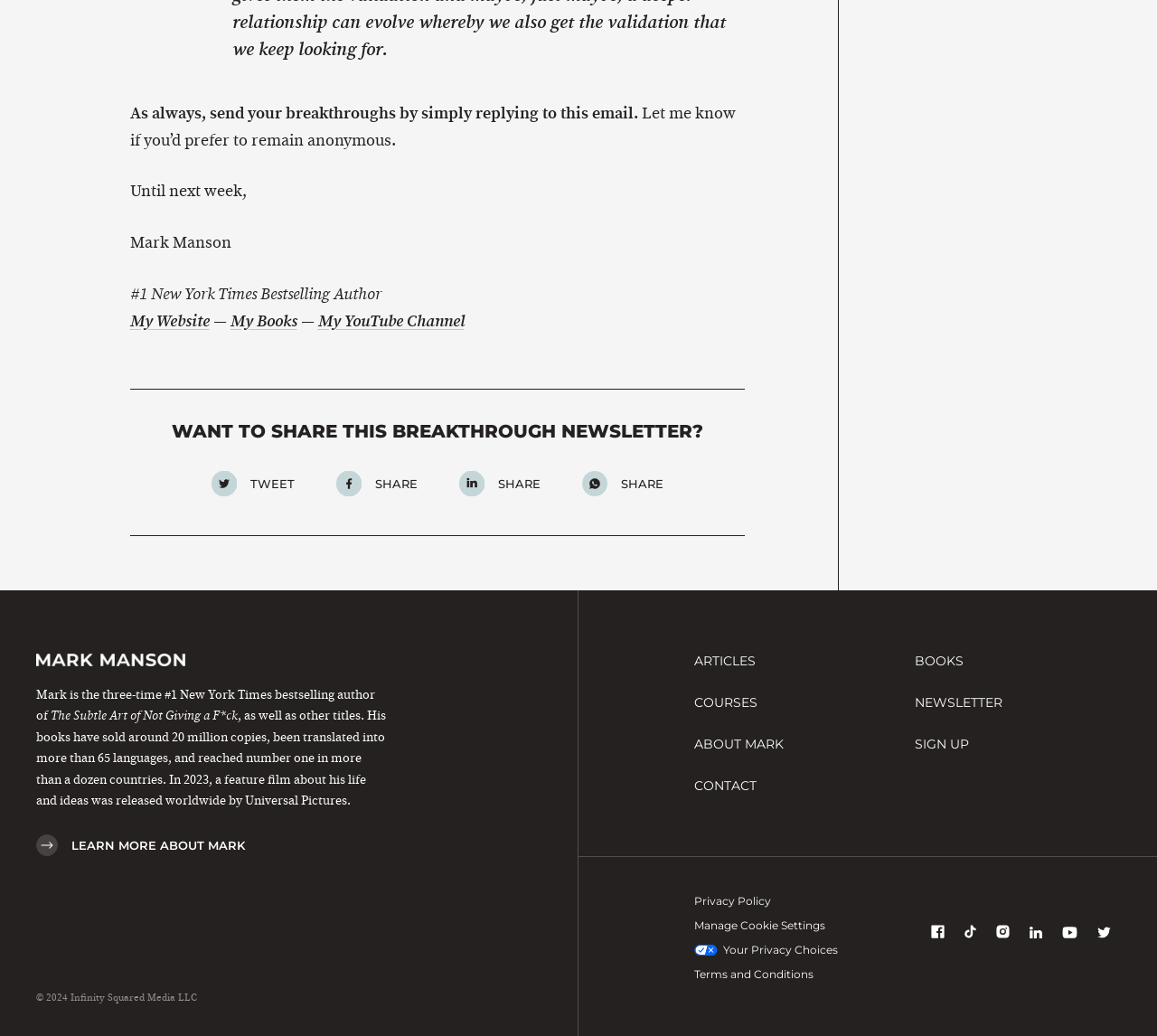Determine the bounding box for the UI element that matches this description: "Privacy Policy".

[0.6, 0.858, 0.724, 0.881]